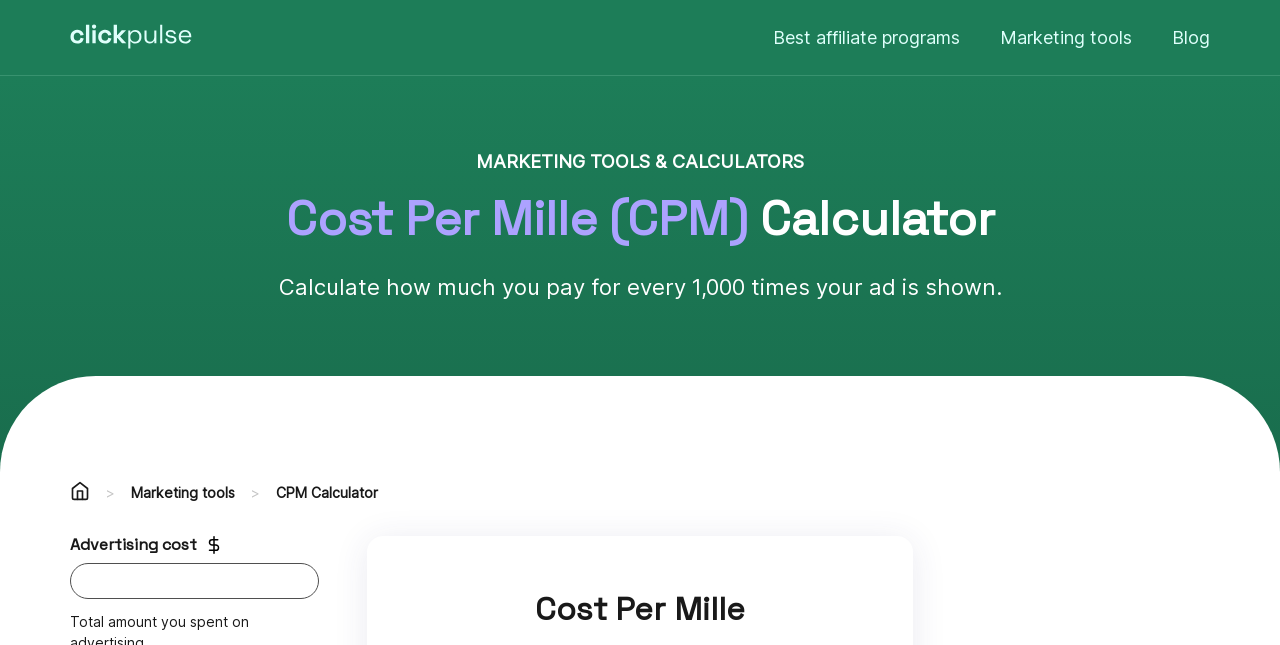What is the purpose of the textbox below the 'Advertising cost' text?
Respond to the question with a well-detailed and thorough answer.

The textbox is an input field where users can enter a value, likely related to the 'Advertising cost' text, to calculate the Cost Per Mille (CPM). This is inferred from the context of the CPM Calculator and the location of the textbox.